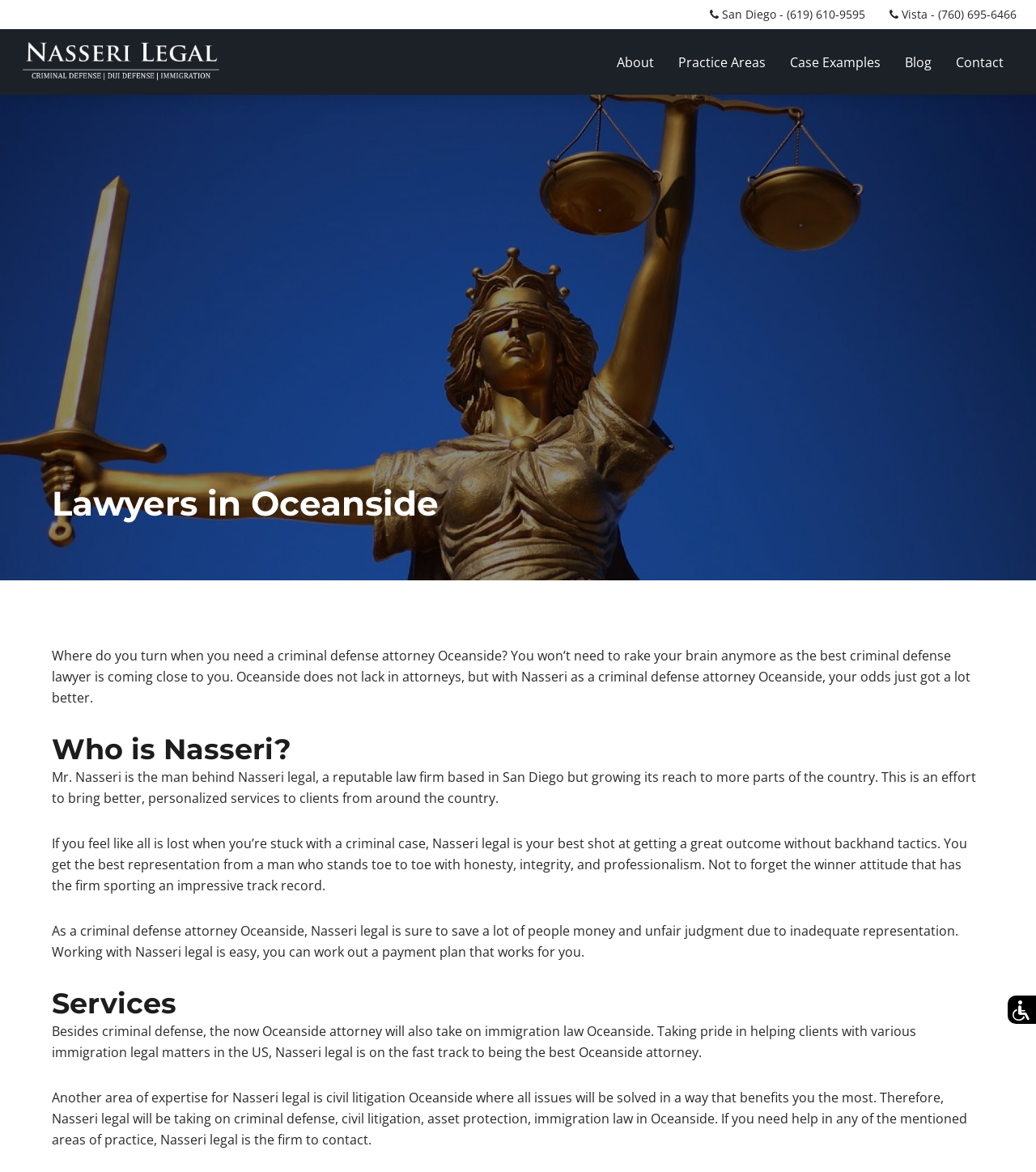Can you give a comprehensive explanation to the question given the content of the image?
How can clients work with the firm?

I read the text content of the webpage and found that clients can work with the firm by working out a payment plan, as mentioned in the paragraph 'Working with Nasseri legal is easy, you can work out a payment plan that works for you'.